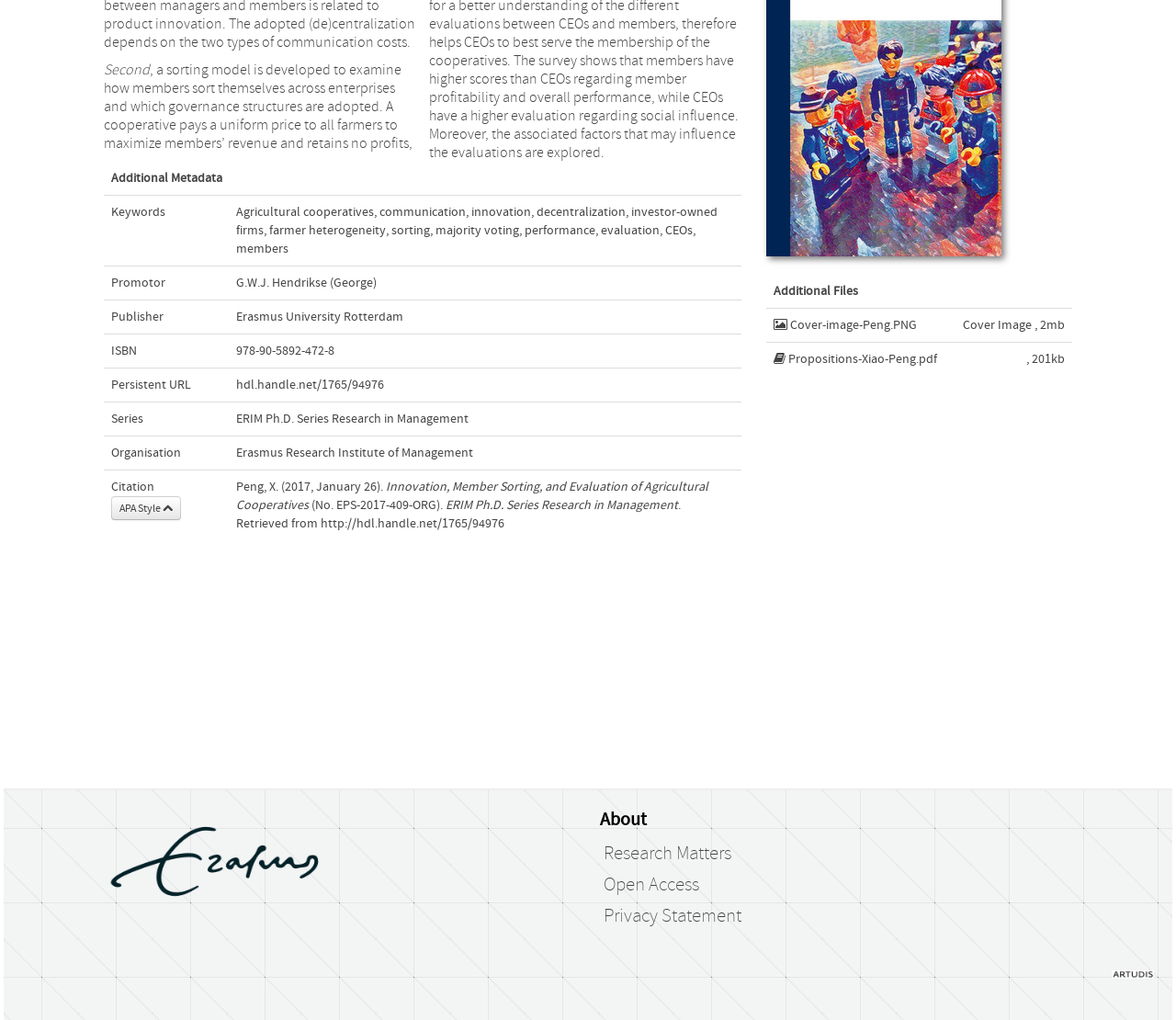Provide the bounding box coordinates of the HTML element this sentence describes: "Erasmus Research Institute of Management".

[0.201, 0.437, 0.402, 0.451]